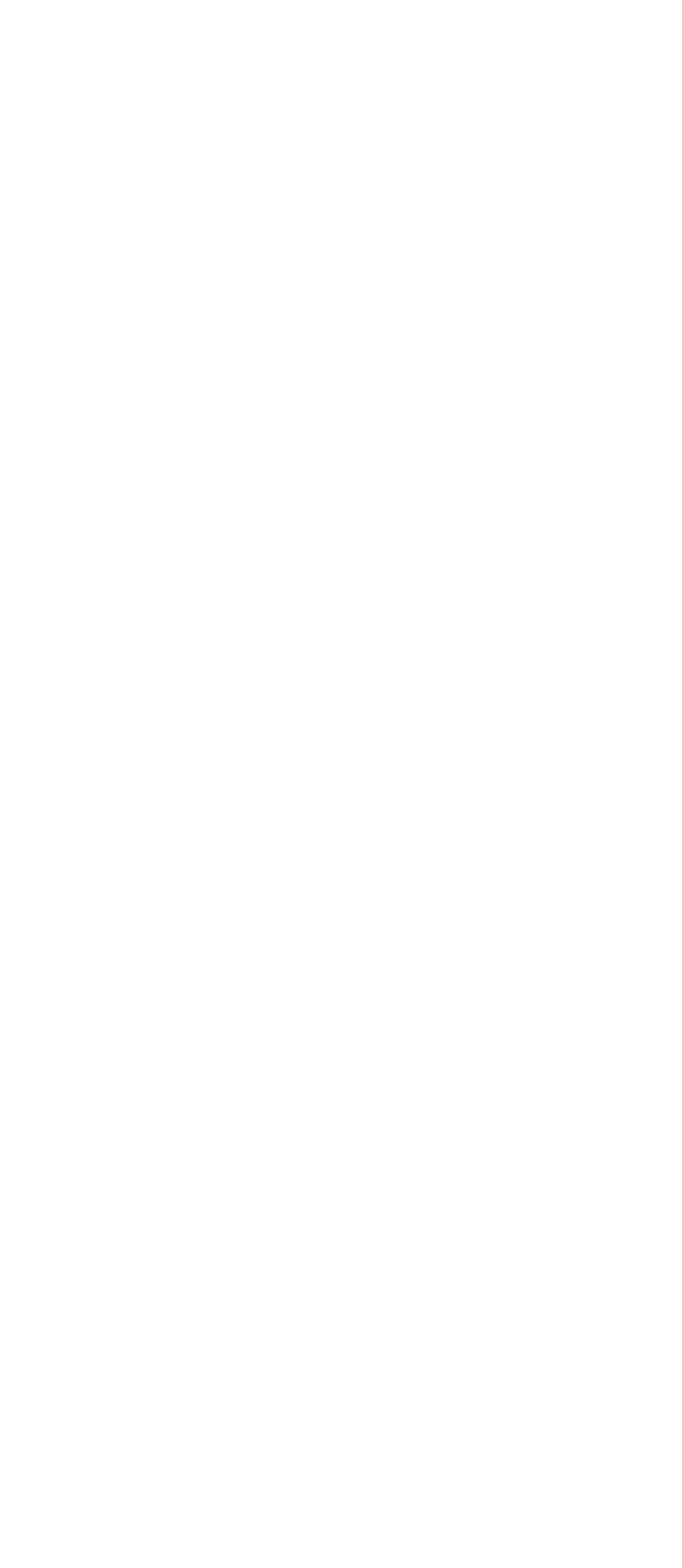Kindly determine the bounding box coordinates for the clickable area to achieve the given instruction: "View terms and conditions".

[0.082, 0.717, 0.474, 0.773]